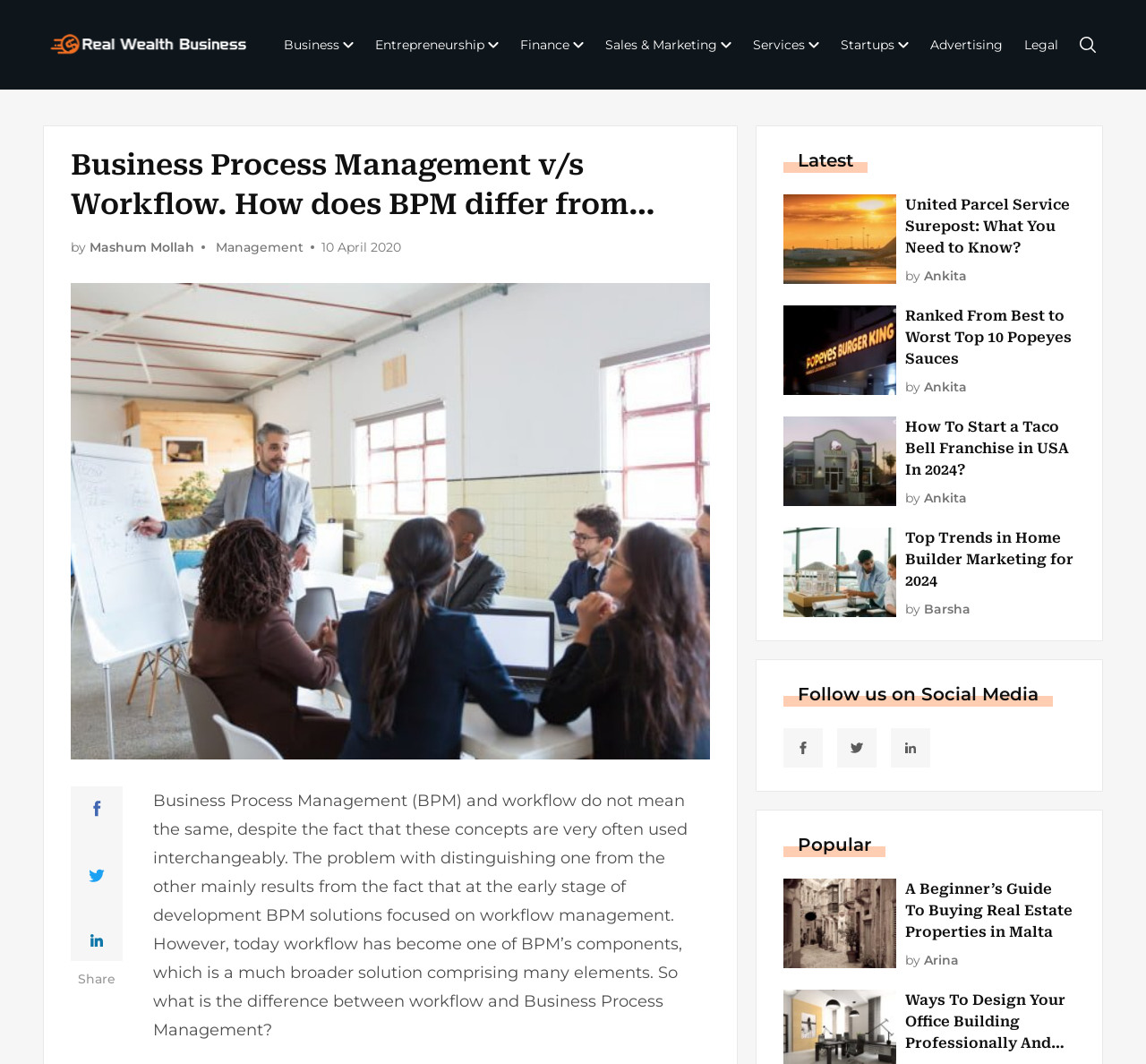Find the bounding box coordinates for the UI element that matches this description: "aria-label="social_link"".

[0.778, 0.684, 0.812, 0.721]